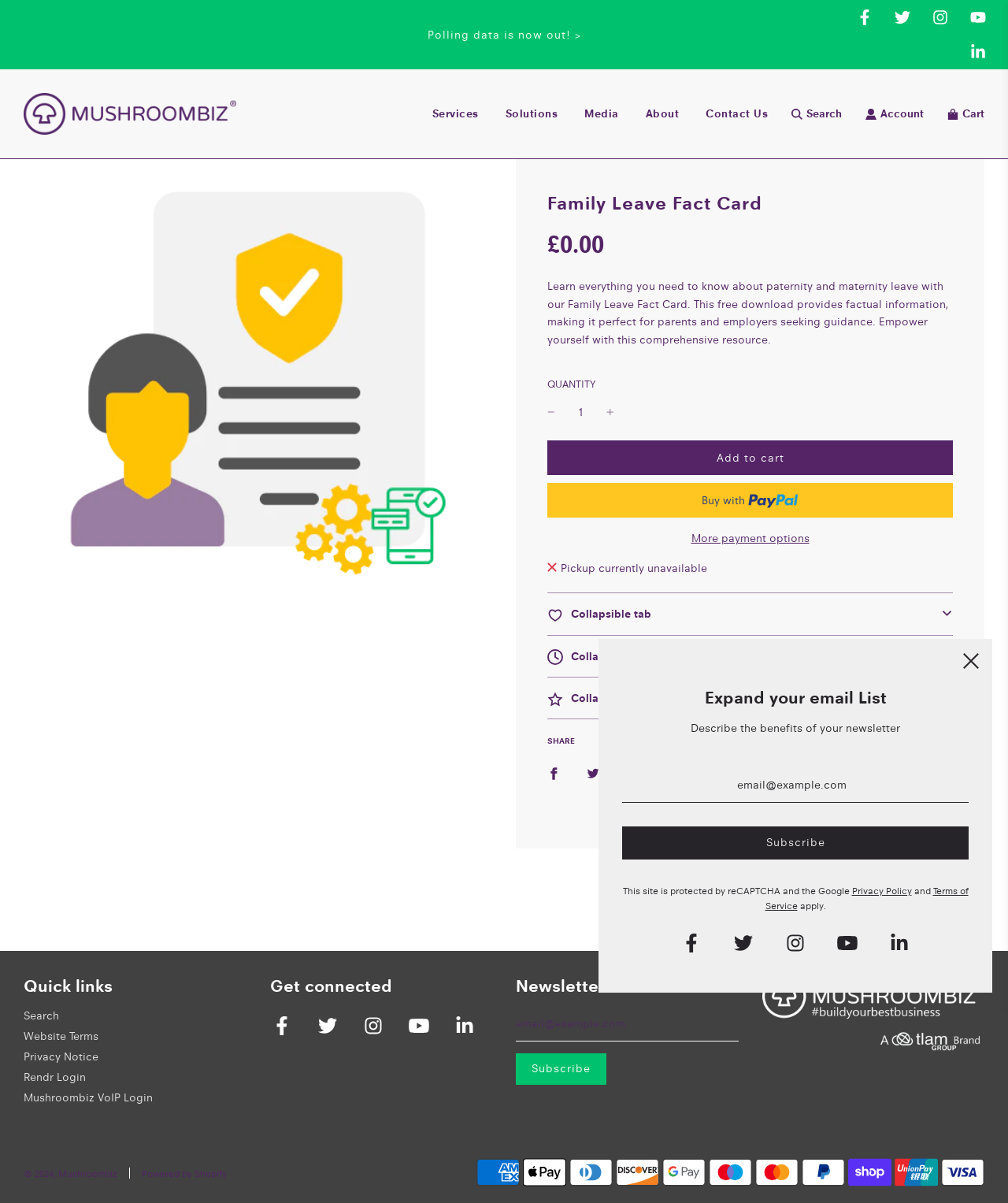Please specify the bounding box coordinates of the element that should be clicked to execute the given instruction: 'Click the 'Buy now with PayPal' button'. Ensure the coordinates are four float numbers between 0 and 1, expressed as [left, top, right, bottom].

[0.543, 0.402, 0.945, 0.431]